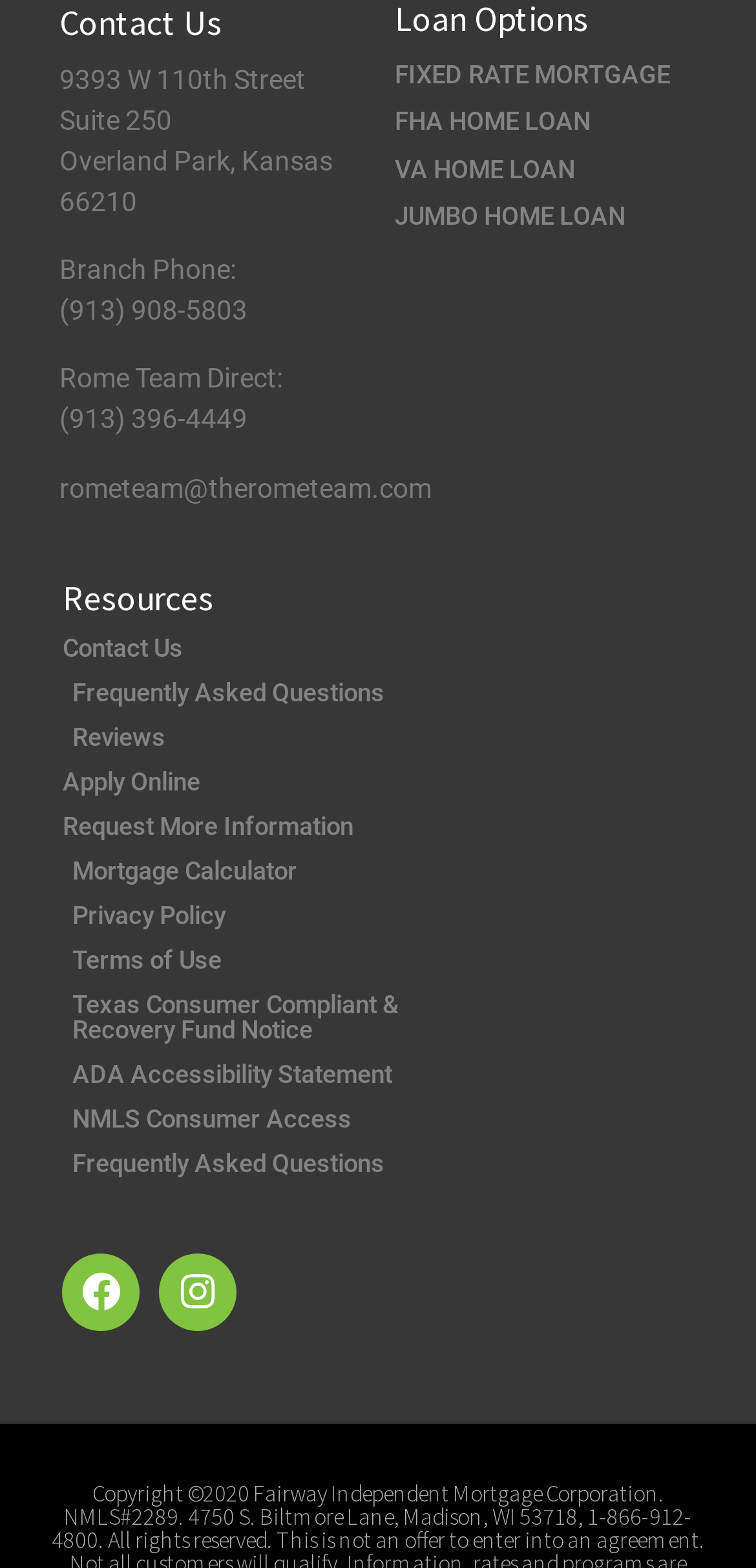How many loan options are listed?
Provide a short answer using one word or a brief phrase based on the image.

4